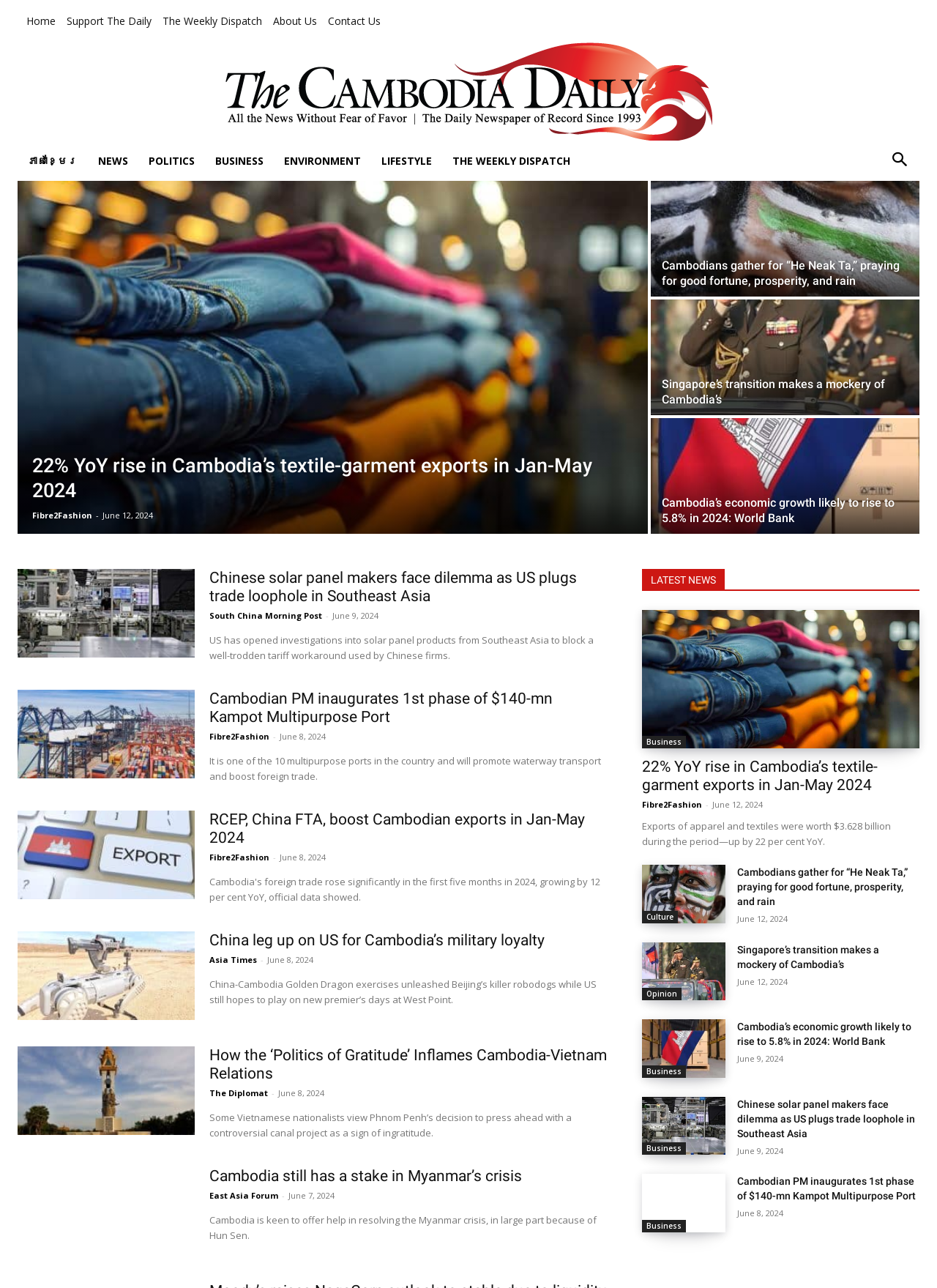What is the source of the news article about Cambodia’s textile-garment exports?
We need a detailed and exhaustive answer to the question. Please elaborate.

The news article about Cambodia’s textile-garment exports has a link with the text 'Fibre2Fashion', which is likely the source of the article.